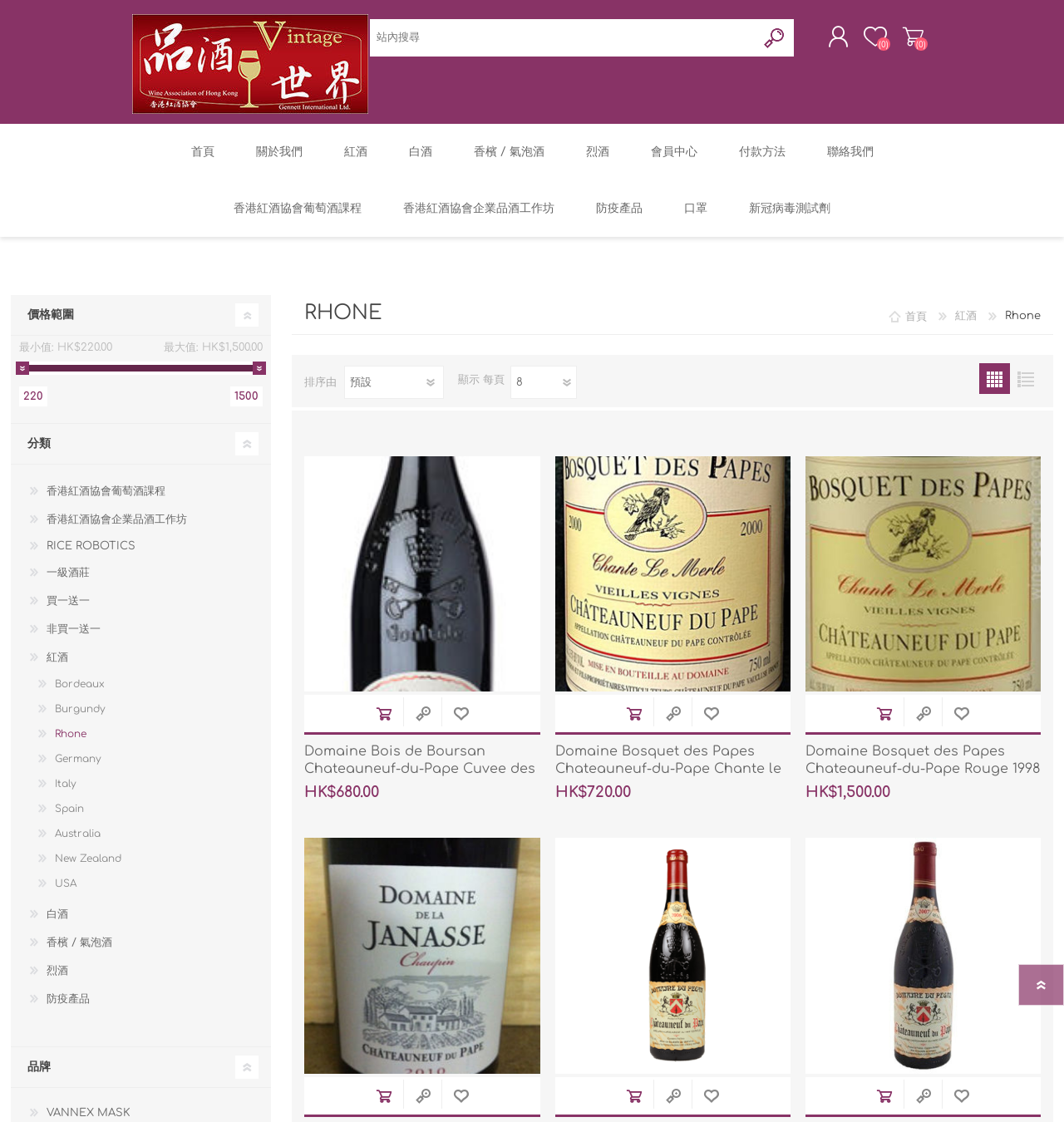From the webpage screenshot, identify the region described by RICE ROBOTICS. Provide the bounding box coordinates as (top-left x, top-left y, bottom-right x, bottom-right y), with each value being a floating point number between 0 and 1.

[0.026, 0.534, 0.13, 0.556]